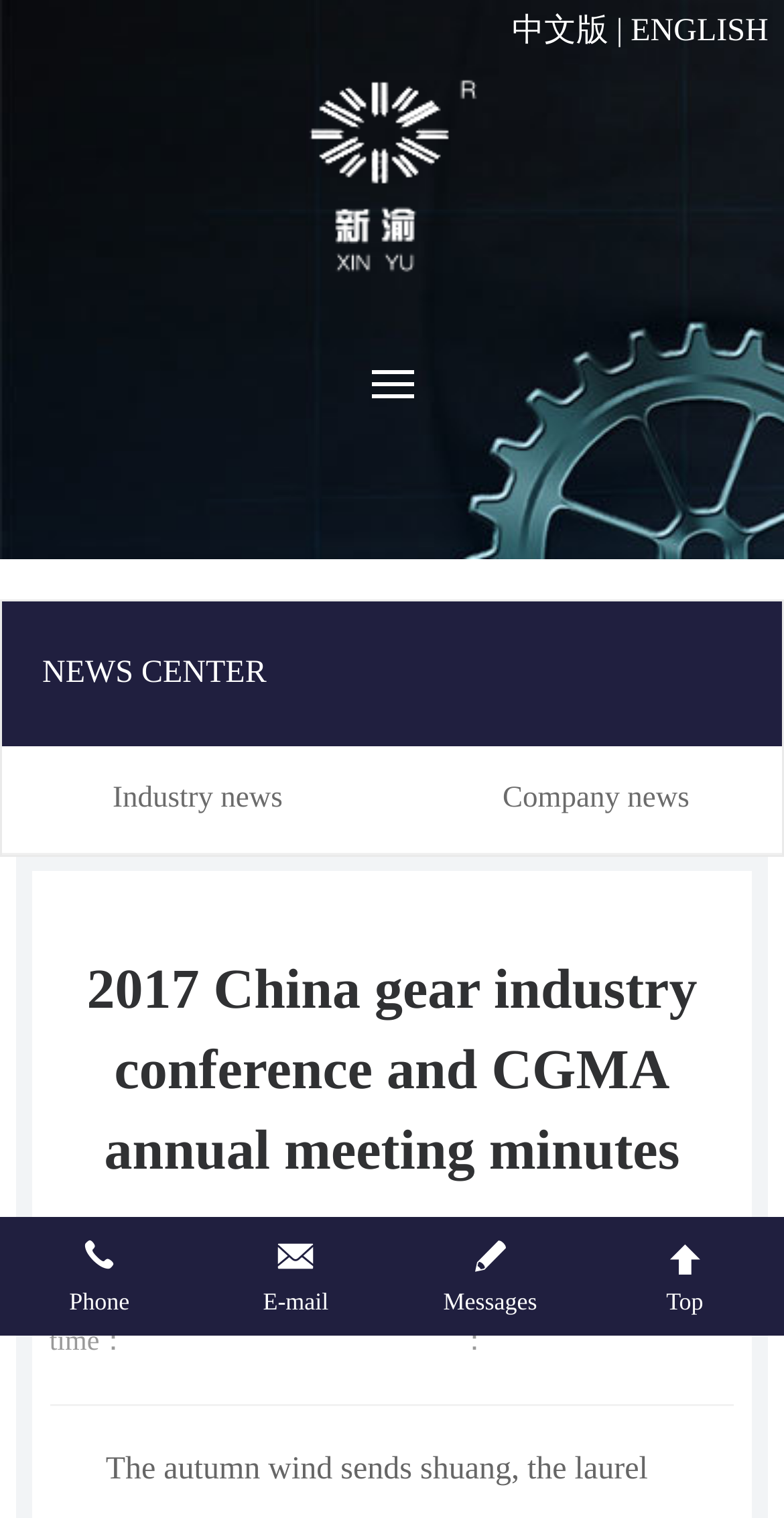Determine the bounding box coordinates for the area you should click to complete the following instruction: "Go to home page".

[0.09, 0.276, 0.91, 0.356]